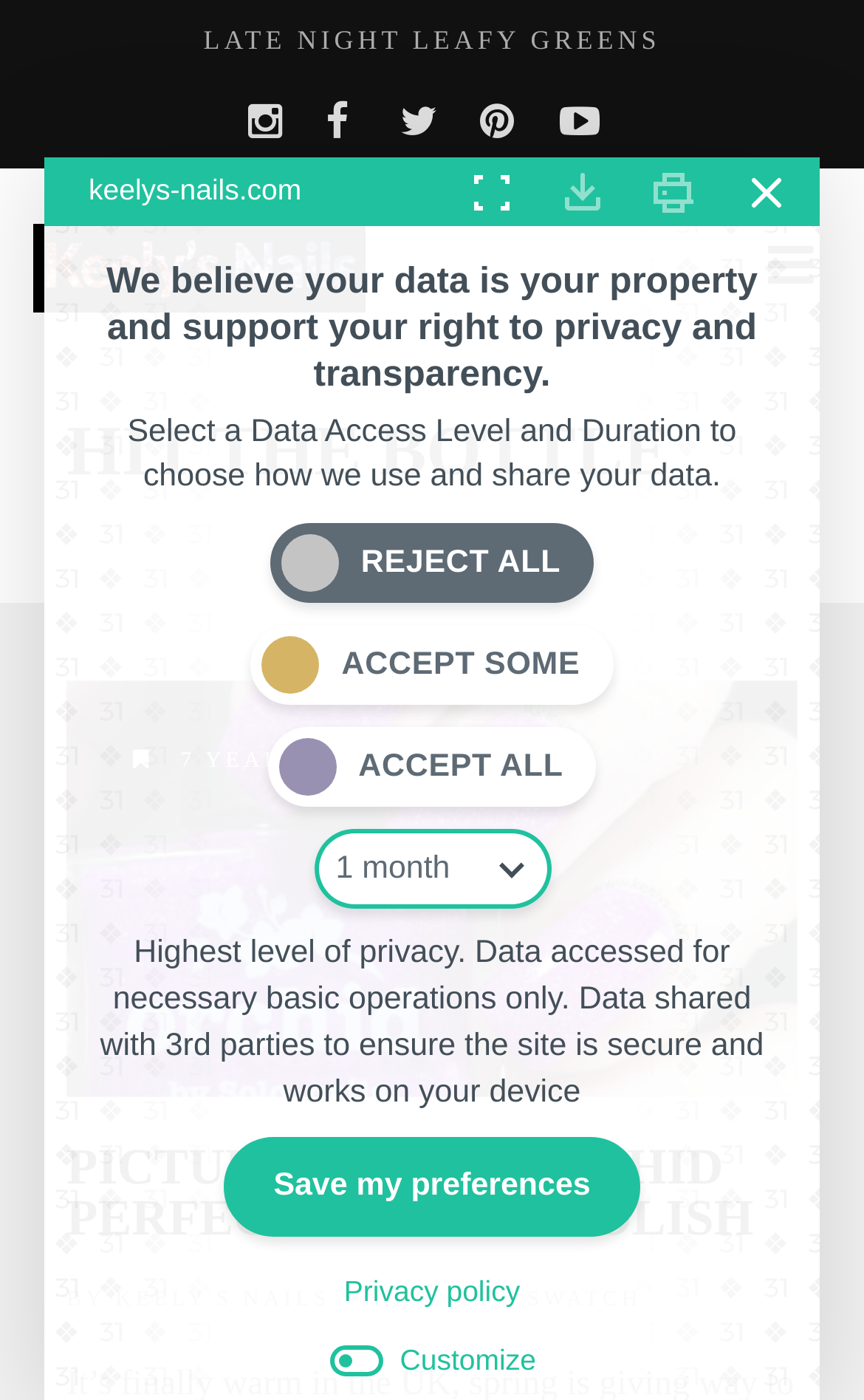What are the data access levels?
Based on the screenshot, provide your answer in one word or phrase.

Reject All, Accept Some, Accept All